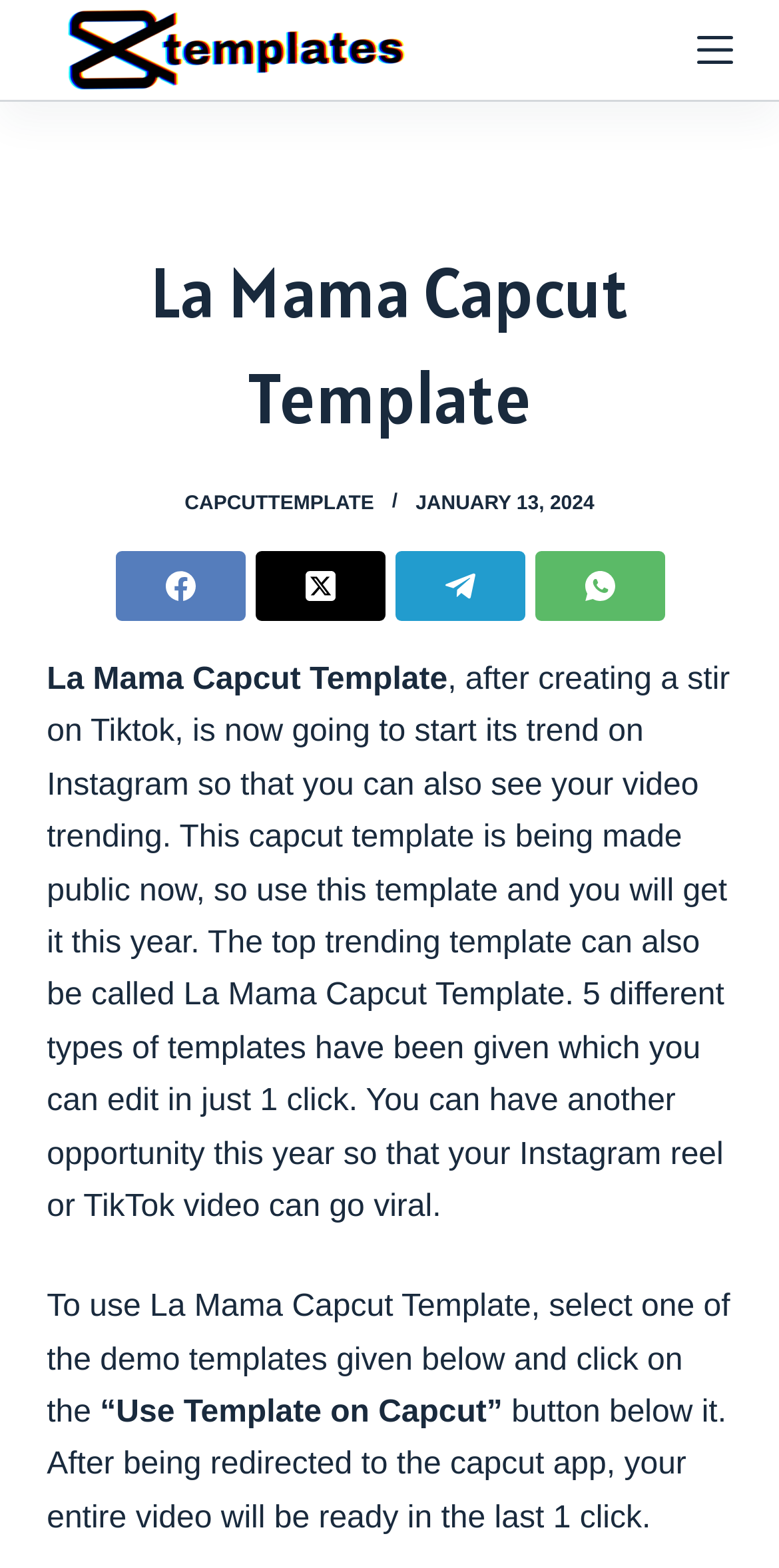Please determine the bounding box coordinates of the element to click in order to execute the following instruction: "Visit the 'Facebook' page". The coordinates should be four float numbers between 0 and 1, specified as [left, top, right, bottom].

[0.147, 0.351, 0.314, 0.396]